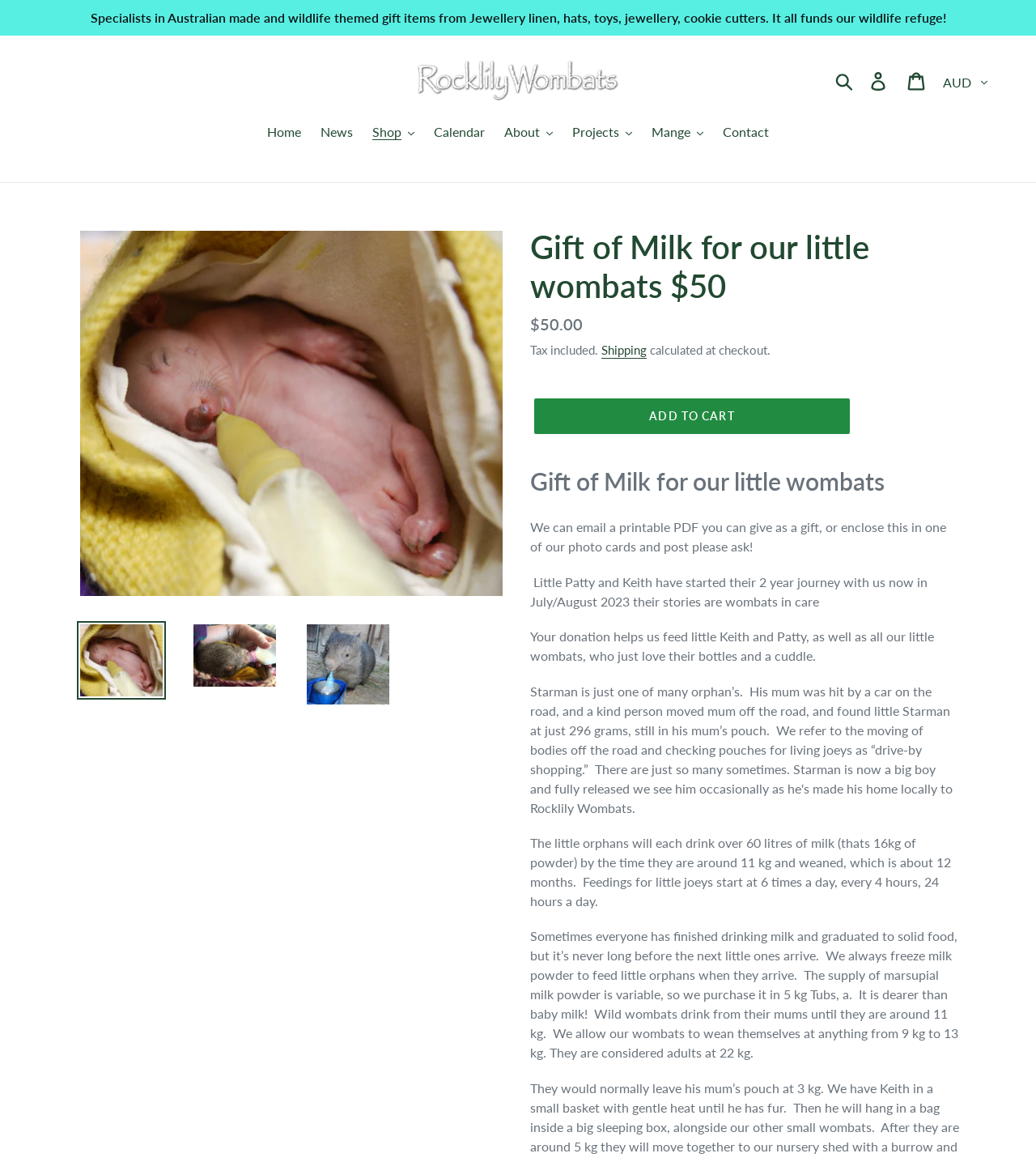Identify the main heading from the webpage and provide its text content.

Gift of Milk for our little wombats $50